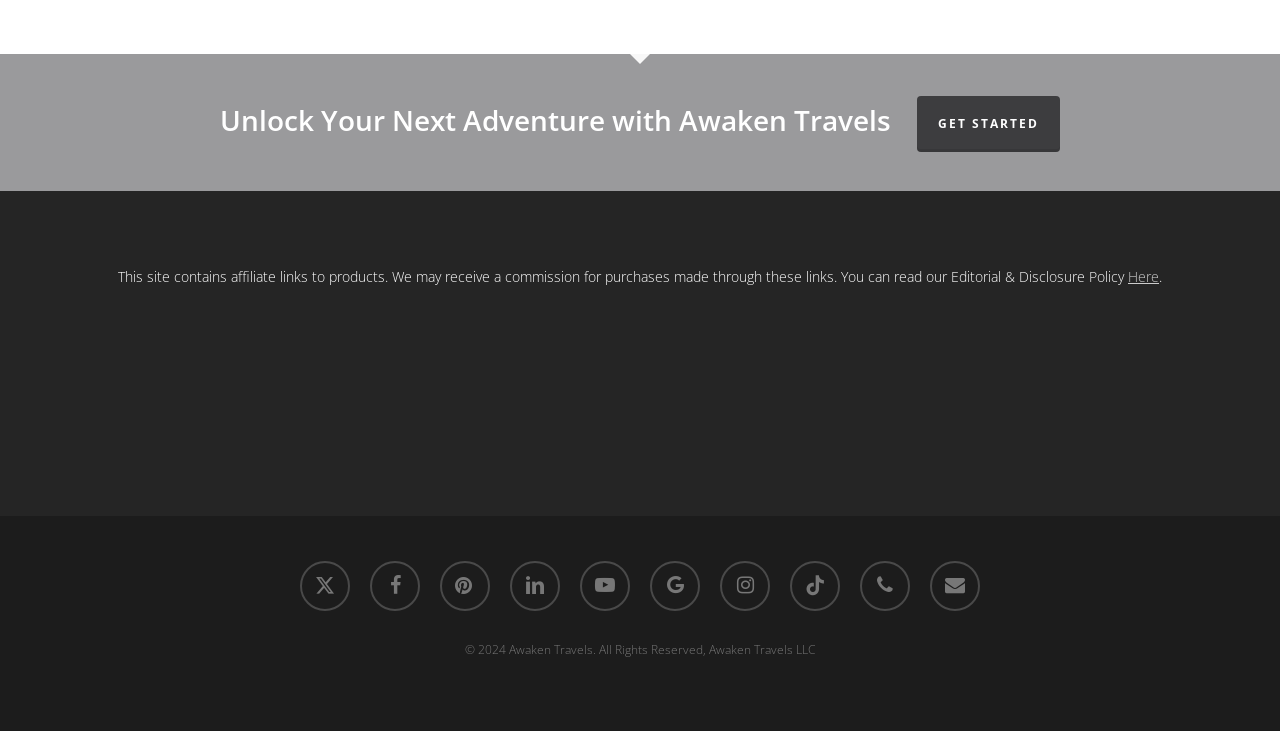Using the information in the image, could you please answer the following question in detail:
What is the affiliate disclosure policy link?

The affiliate disclosure policy link is labeled as 'Here' and is located near the top of the page, providing users with information about the company's affiliate links and policies.